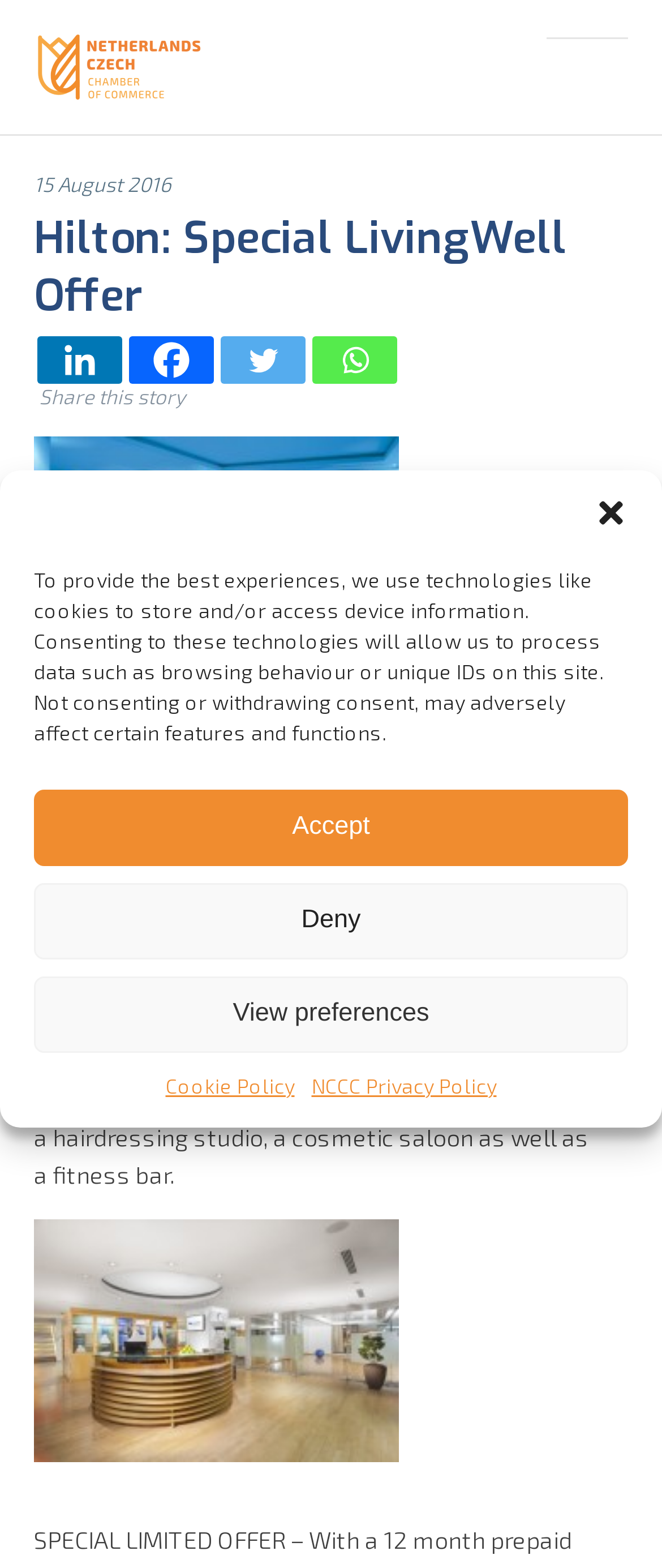Identify the bounding box coordinates for the UI element mentioned here: "Fiction films". Provide the coordinates as four float values between 0 and 1, i.e., [left, top, right, bottom].

None